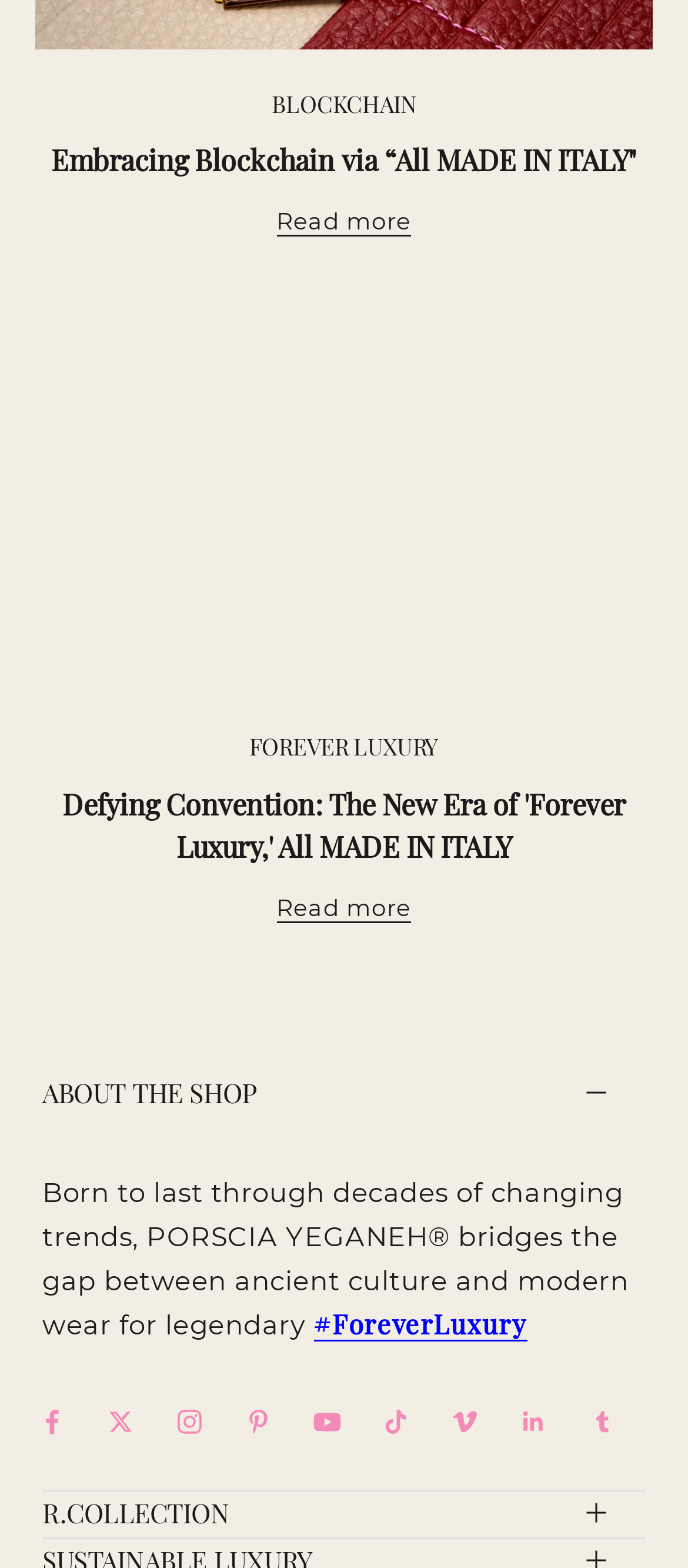Respond with a single word or short phrase to the following question: 
What is the theme of the 'Forever Luxury' section?

Defying Convention